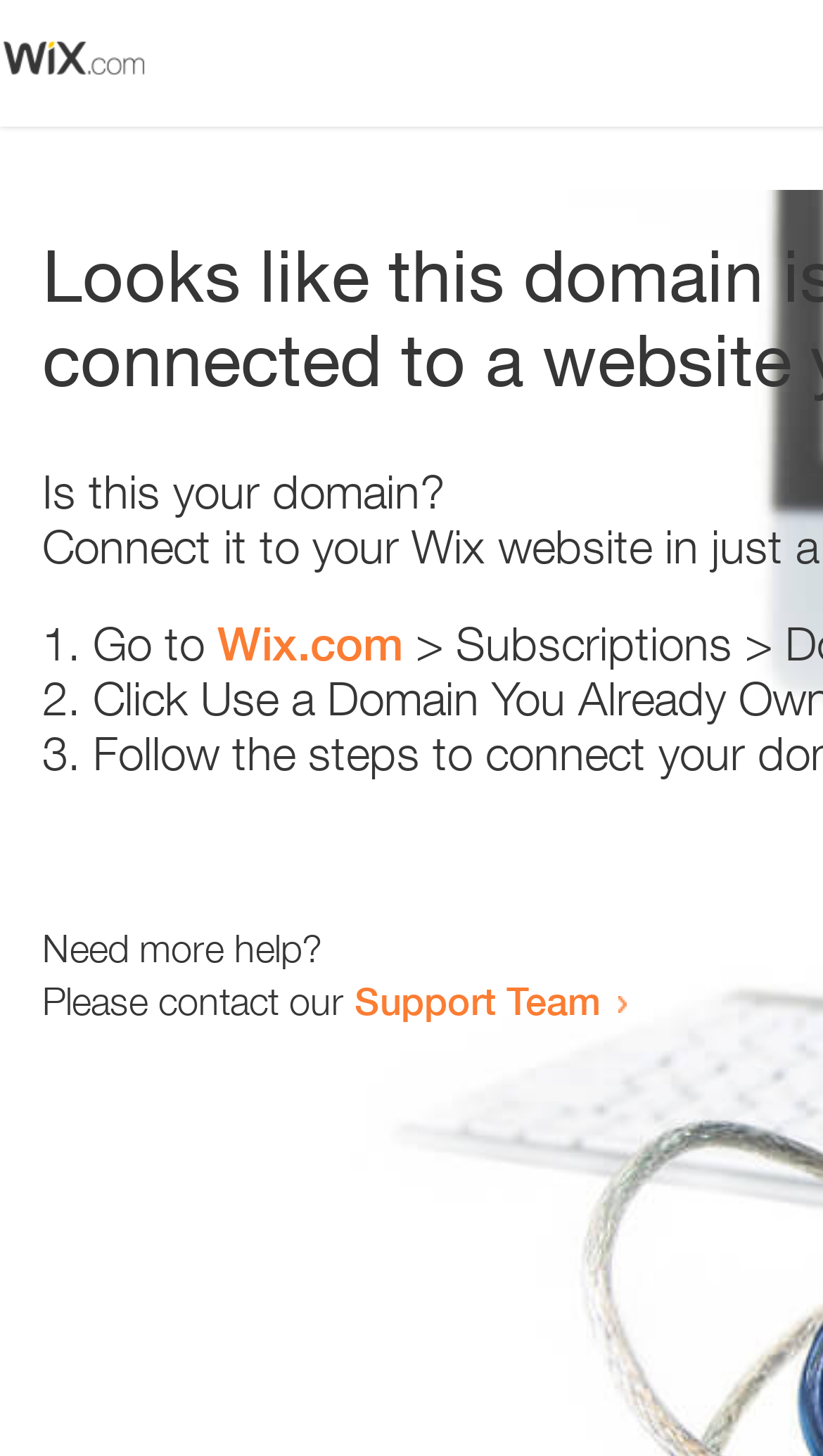Describe all the visual and textual components of the webpage comprehensively.

The webpage appears to be an error page, with a small image at the top left corner. Below the image, there is a heading that reads "Is this your domain?" centered on the page. 

Underneath the heading, there is a numbered list with three items. The first item starts with "1." and is followed by the text "Go to" and a link to "Wix.com". The second item starts with "2." and the third item starts with "3.", but their contents are not specified. 

At the bottom of the page, there is a section that provides additional help options. It starts with the text "Need more help?" and is followed by a sentence that reads "Please contact our". This sentence is completed with a link to the "Support Team".